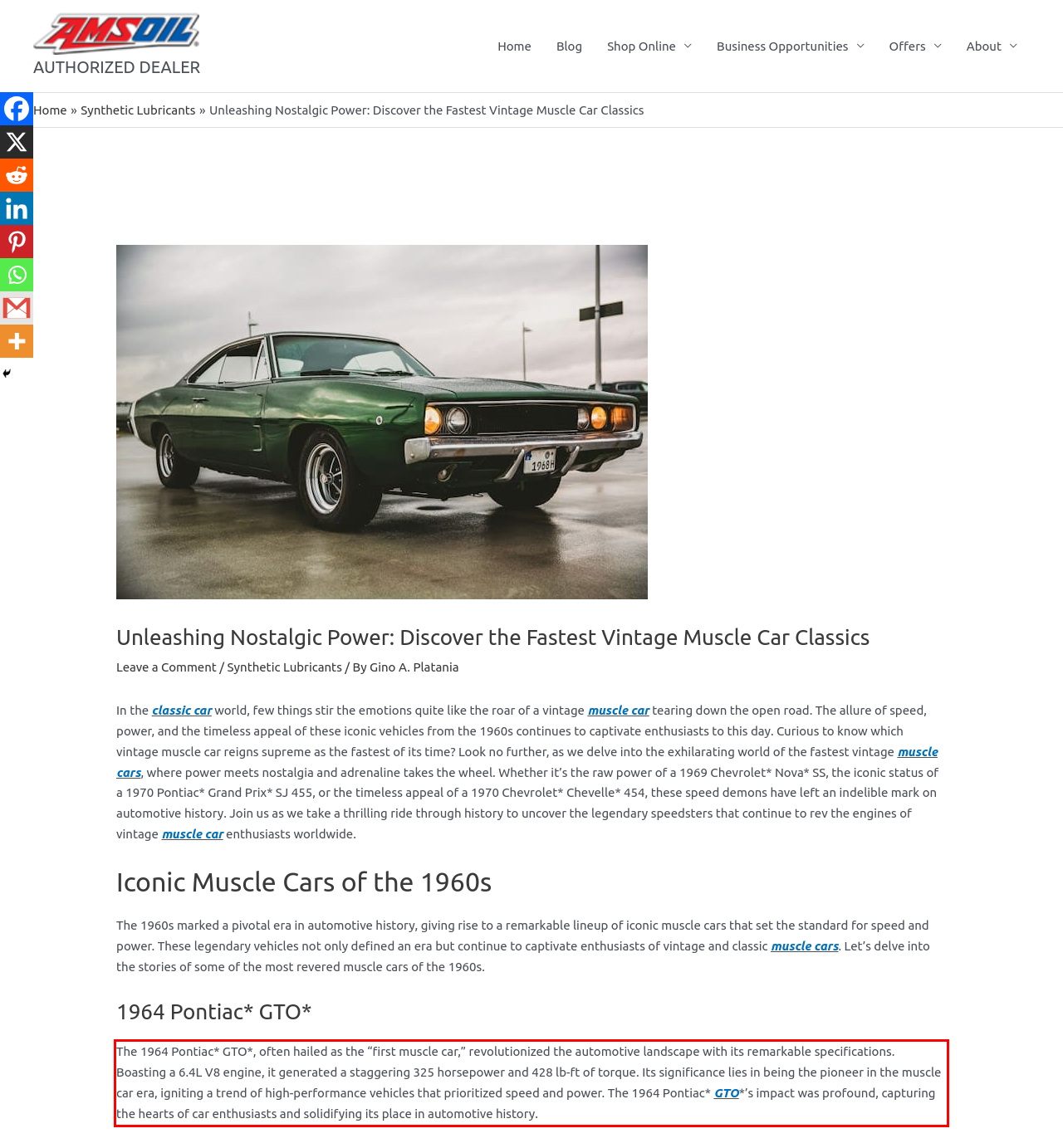From the screenshot of the webpage, locate the red bounding box and extract the text contained within that area.

The 1964 Pontiac* GTO*, often hailed as the “first muscle car,” revolutionized the automotive landscape with its remarkable specifications. Boasting a 6.4L V8 engine, it generated a staggering 325 horsepower and 428 lb-ft of torque. Its significance lies in being the pioneer in the muscle car era, igniting a trend of high-performance vehicles that prioritized speed and power. The 1964 Pontiac* GTO*’s impact was profound, capturing the hearts of car enthusiasts and solidifying its place in automotive history.